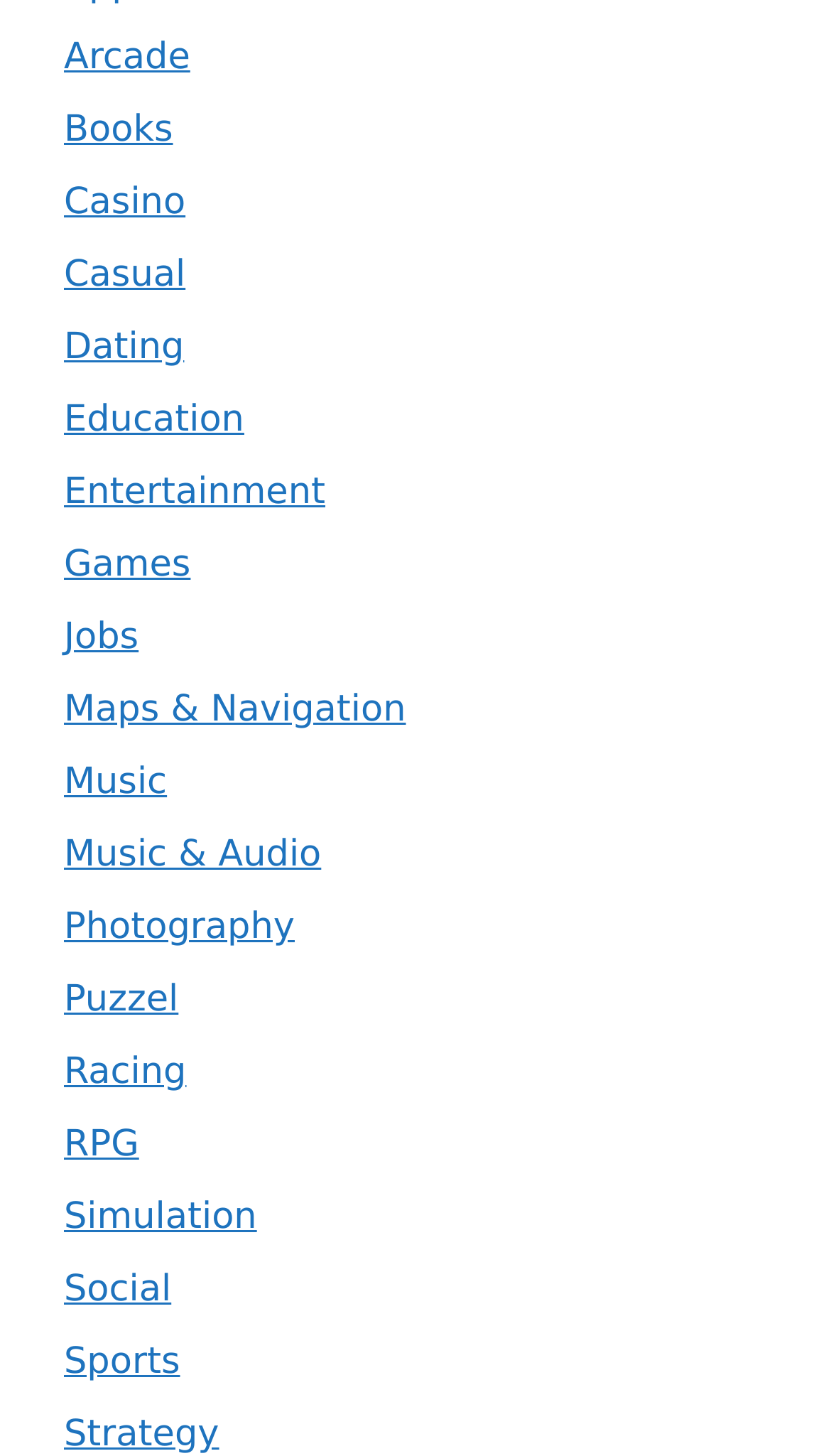Locate the bounding box coordinates of the element's region that should be clicked to carry out the following instruction: "Click on Arcade". The coordinates need to be four float numbers between 0 and 1, i.e., [left, top, right, bottom].

[0.077, 0.026, 0.229, 0.055]